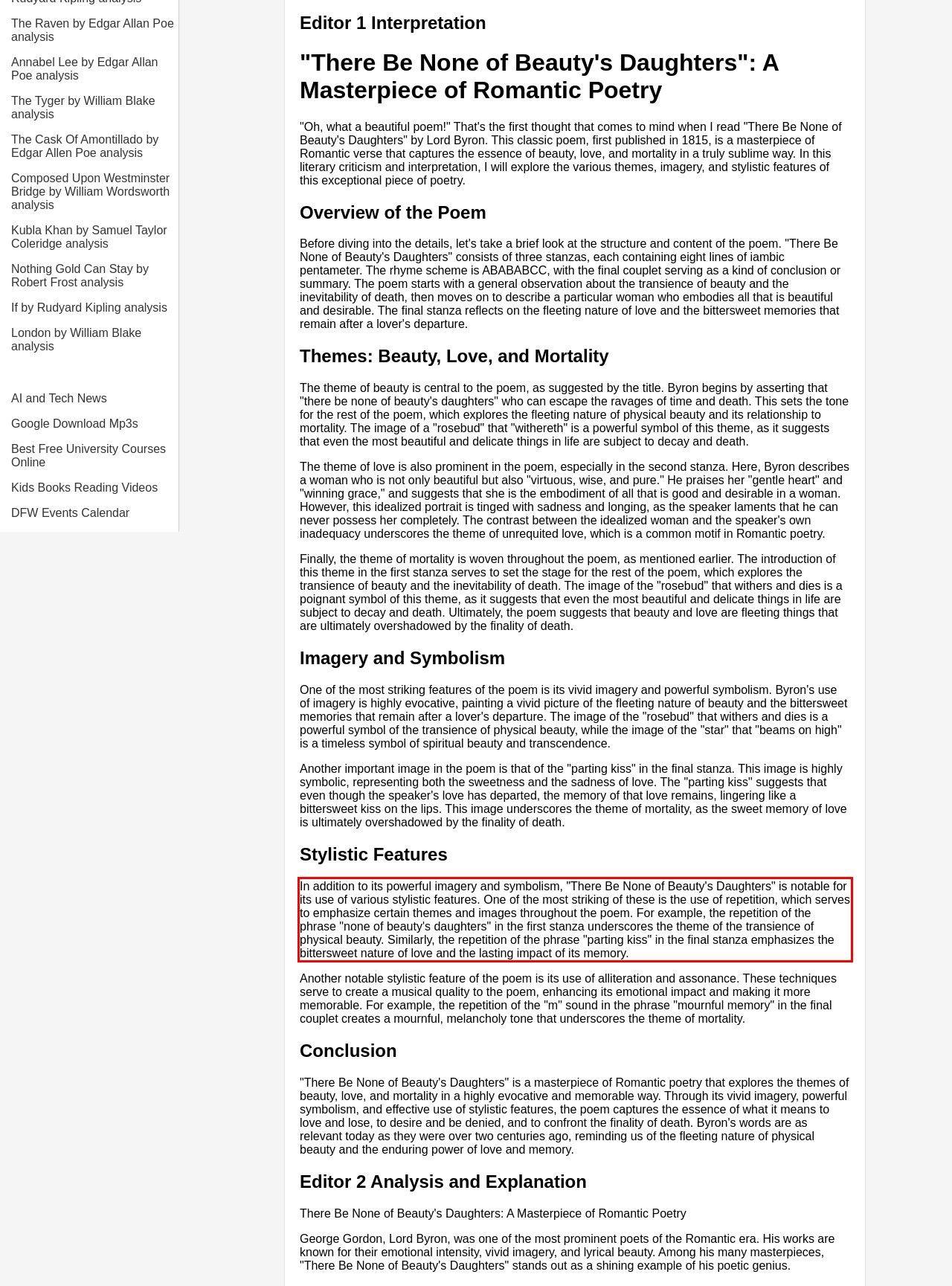Look at the screenshot of the webpage, locate the red rectangle bounding box, and generate the text content that it contains.

In addition to its powerful imagery and symbolism, "There Be None of Beauty's Daughters" is notable for its use of various stylistic features. One of the most striking of these is the use of repetition, which serves to emphasize certain themes and images throughout the poem. For example, the repetition of the phrase "none of beauty's daughters" in the first stanza underscores the theme of the transience of physical beauty. Similarly, the repetition of the phrase "parting kiss" in the final stanza emphasizes the bittersweet nature of love and the lasting impact of its memory.